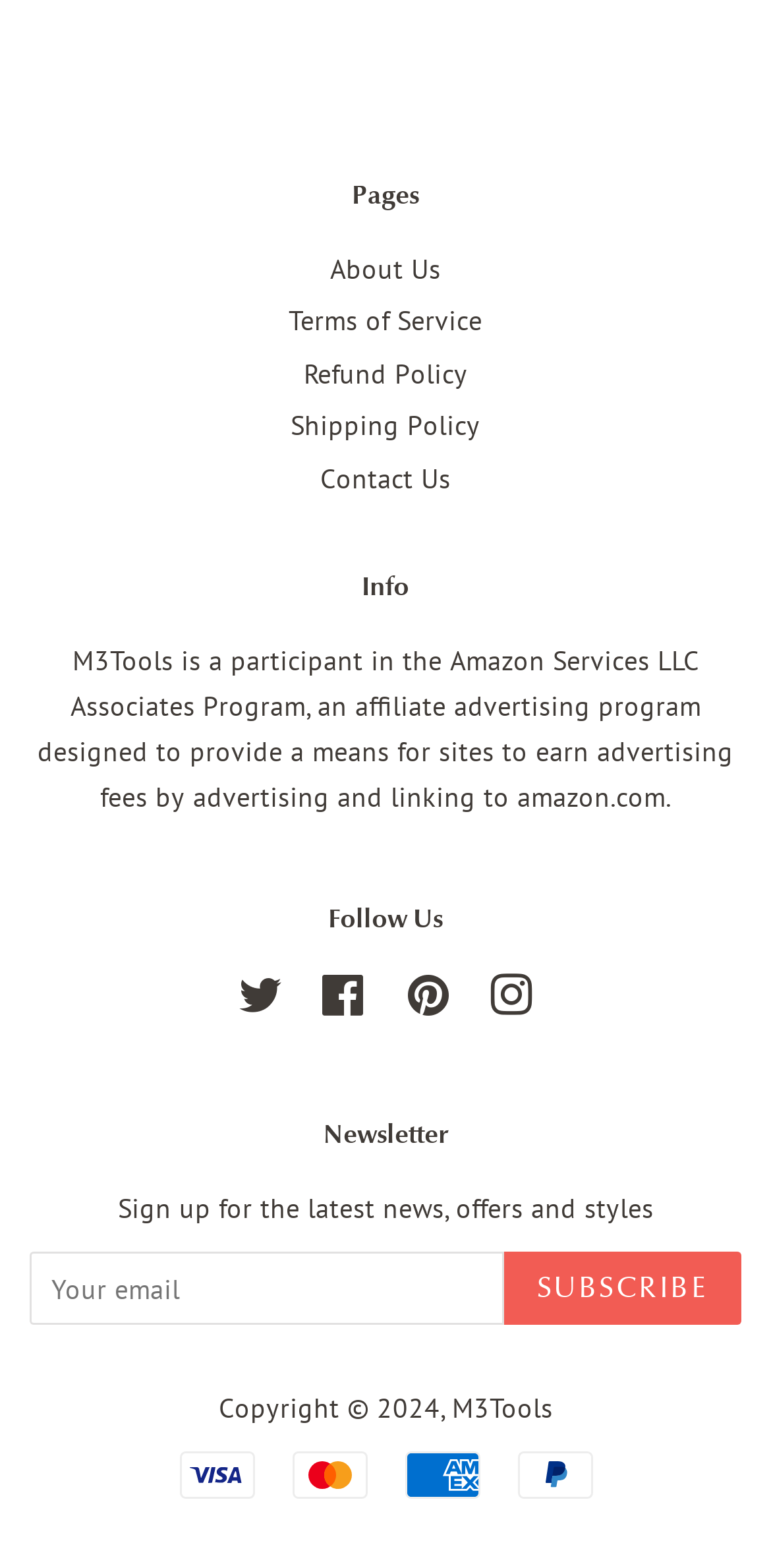With reference to the screenshot, provide a detailed response to the question below:
What is the copyright year mentioned?

I found a statement at the bottom of the webpage that mentions 'Copyright © 2024', which indicates the copyright year.